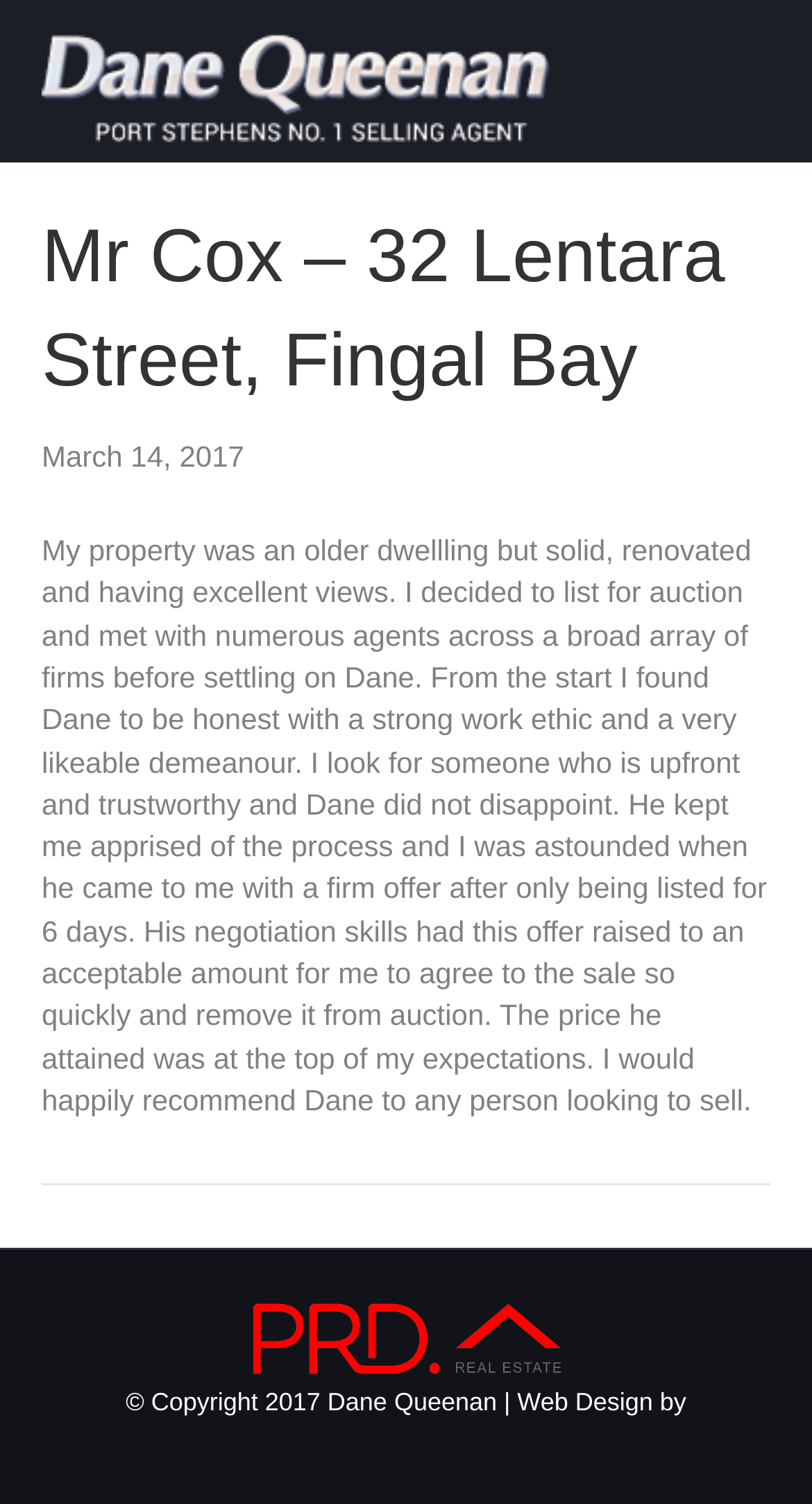How many days was the property listed before receiving a firm offer?
Ensure your answer is thorough and detailed.

According to the testimonial, the property was listed for auction and received a firm offer after only 6 days. This information is mentioned in the StaticText element with the testimonial text.